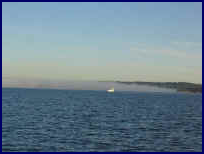Explain in detail what you see in the image.

The image captures a serene view of a calm morning on the water, with soft sunlight illuminating the landscape. In the background, a faint fog or sea smoke can be seen hovering over the shore, enhancing the tranquil atmosphere. The water is gently rippling under the clear blue sky, reflecting the light beautifully. This scene likely illustrates the peaceful conditions described in a narrative about a boating trip, highlighting the chilly yet bearable weather and the presence of fog in Broad Cove and the surrounding bay areas. It evokes a sense of early morning adventure on the water, reminiscent of the author's experiences with friends during their maritime activities.